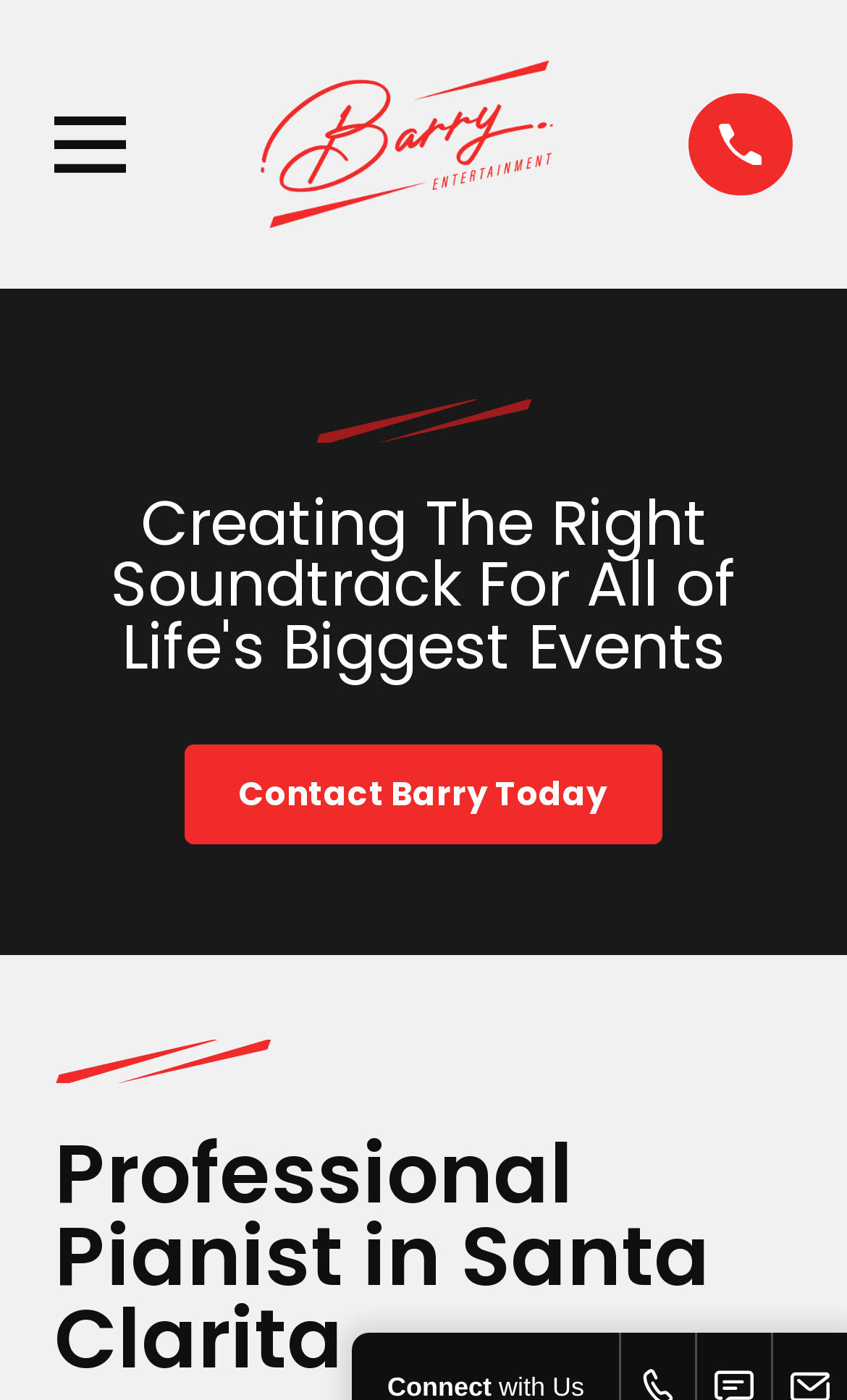What is the profession of Barry Lamster?
Please provide a single word or phrase based on the screenshot.

Pianist